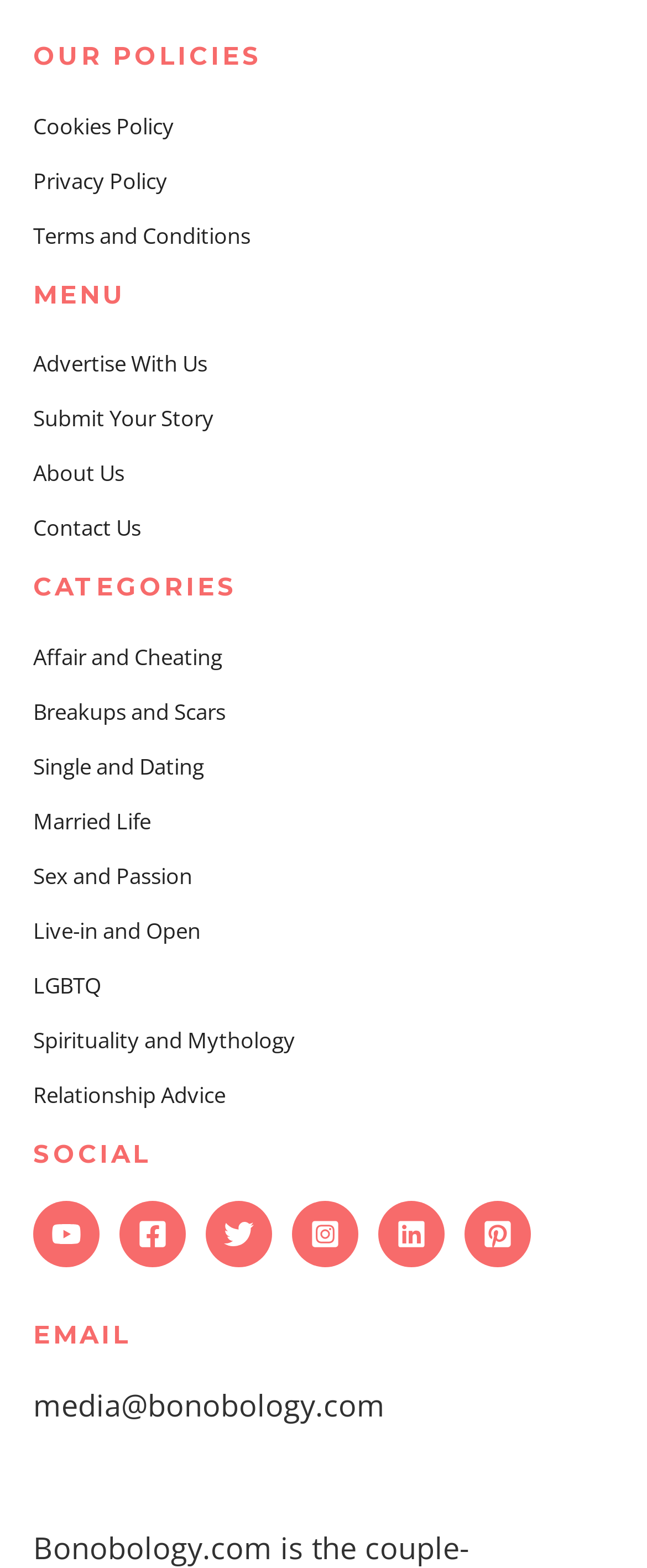Pinpoint the bounding box coordinates of the clickable area needed to execute the instruction: "Click on Cookies Policy". The coordinates should be specified as four float numbers between 0 and 1, i.e., [left, top, right, bottom].

[0.051, 0.071, 0.269, 0.09]